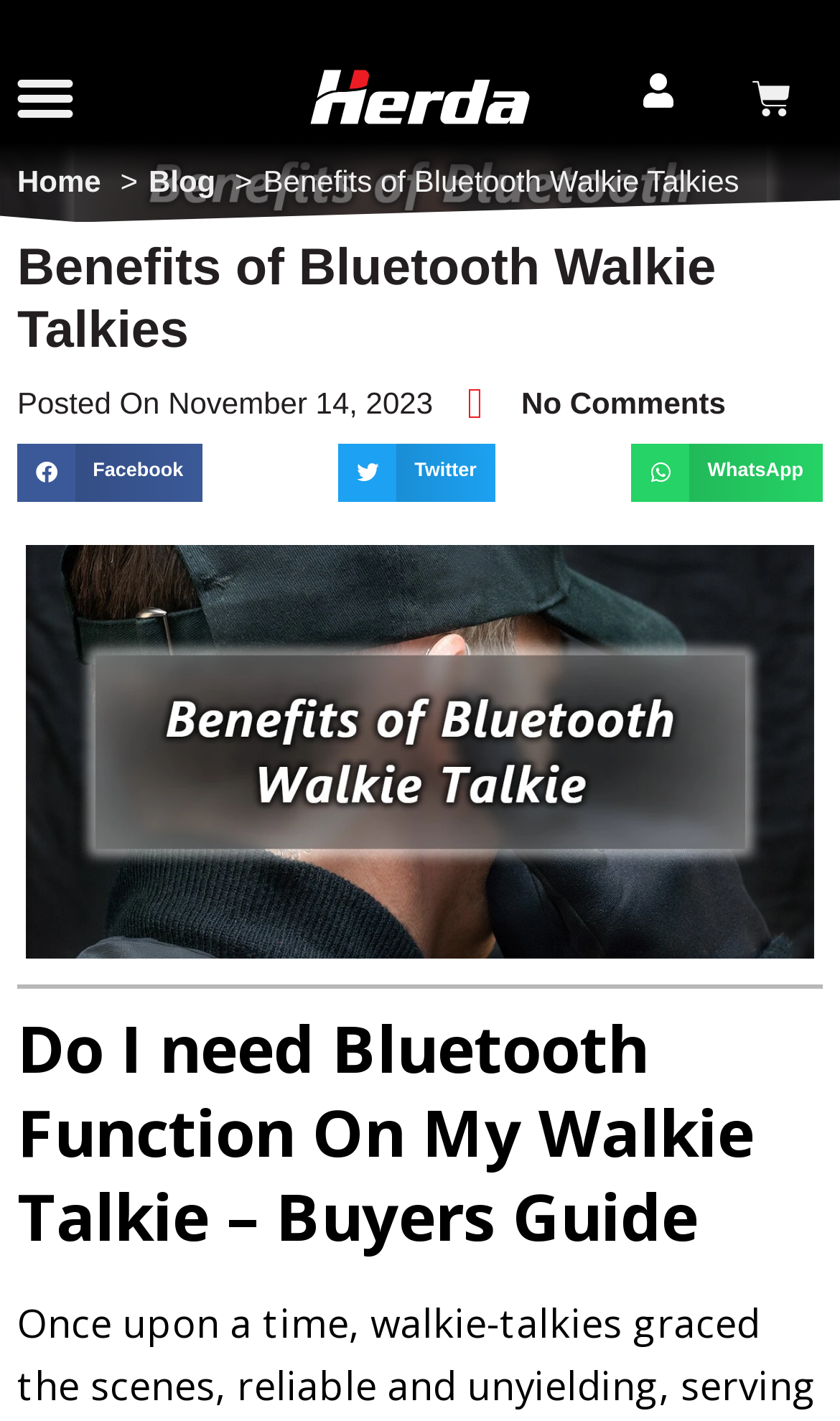Respond to the question with just a single word or phrase: 
How many social media sharing options are available?

3